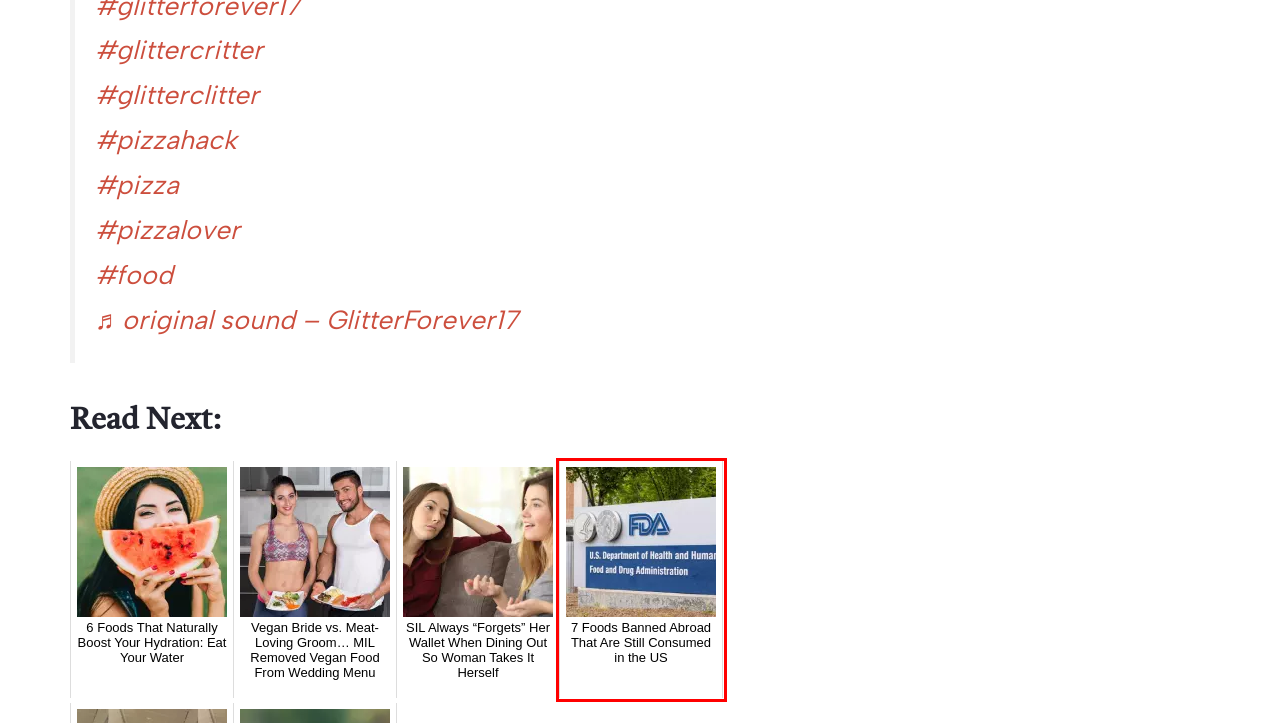Check out the screenshot of a webpage with a red rectangle bounding box. Select the best fitting webpage description that aligns with the new webpage after clicking the element inside the bounding box. Here are the candidates:
A. 7 Foods Banned Abroad That Are Still Consumed in the US
B. SIL Always “Forgets” Her Wallet When Dining Out So Woman Takes It Herself
C. Food » Viral Chatter
D. 6 Foods That Naturally Boost Your Hydration: Eat Your Water
E. Vegan Bride vs. Meat-Loving Groom… MIL Removed Vegan Food From Wedding Menu
F. Free email sign up forms & templates for online creators - ConvertKit
G. ‘She didn’t clarify what size drink’: Coffee Shop Barista Exploits Free Drink Policy
H. Sister Refuses to Give Grandma’s Jewelry to Half-Brother’s Fiancee To Wear at Their Wedding

A